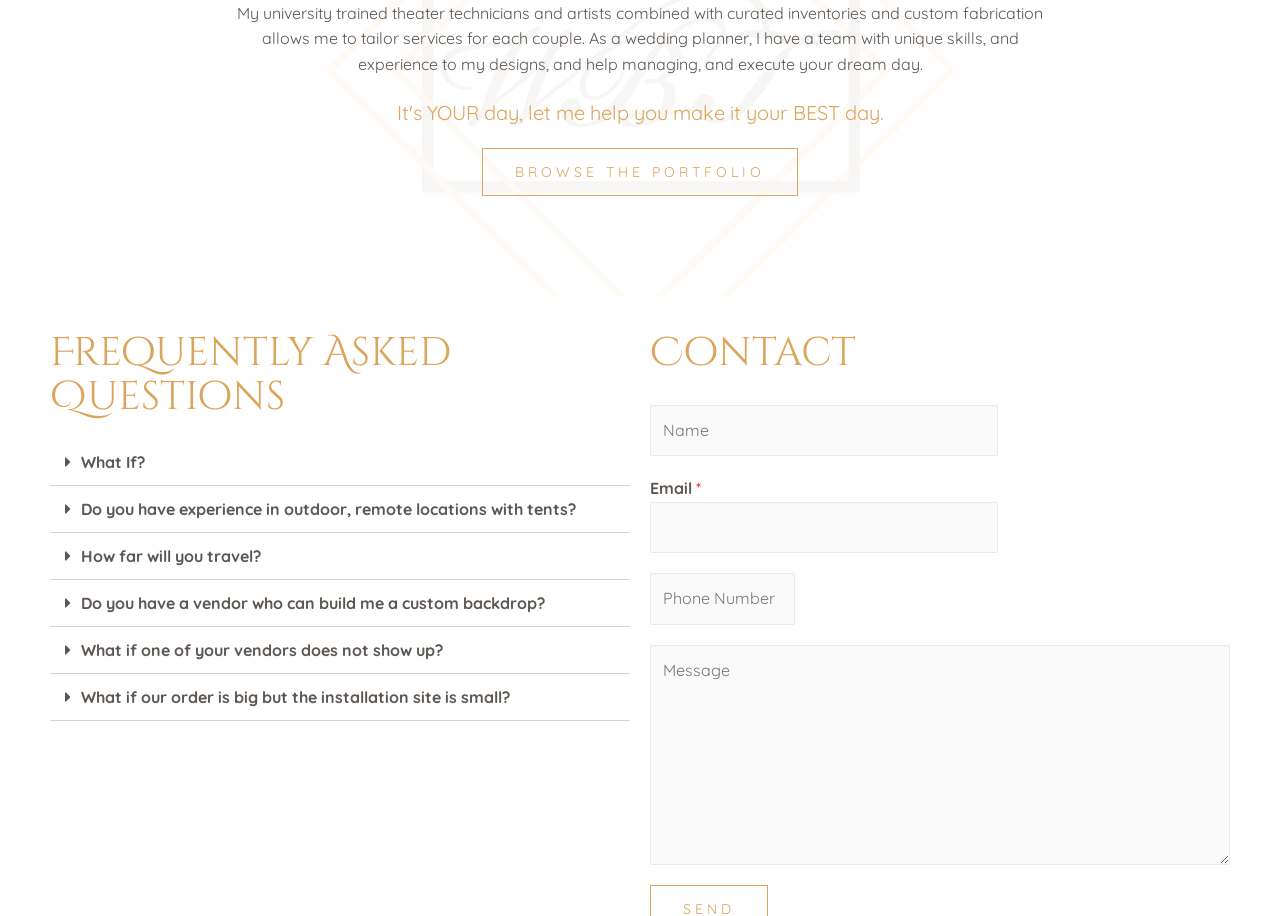Please find the bounding box coordinates for the clickable element needed to perform this instruction: "Click on 'What If?' tab".

[0.039, 0.479, 0.492, 0.53]